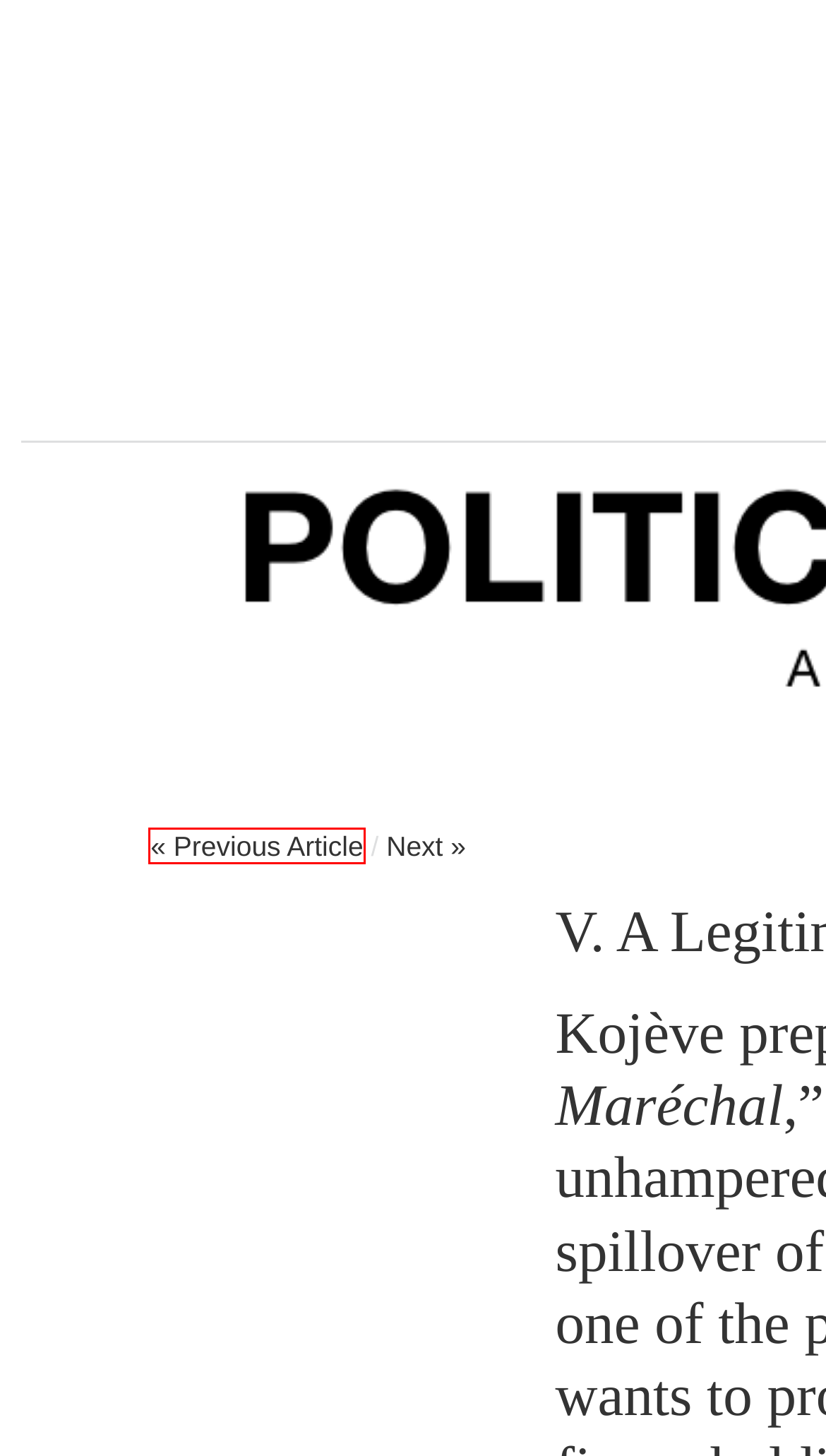You are given a screenshot of a webpage within which there is a red rectangle bounding box. Please choose the best webpage description that matches the new webpage after clicking the selected element in the bounding box. Here are the options:
A. Contact |
B. Issue 3 |
C. Conferences |
D. Archē : Stathis Gourgouris |
E. Bubble : Anat Biletzki |
F. Submissions |
G. Authority : Avital Ronell |  | Page 2
H. Editorial Statement |

D